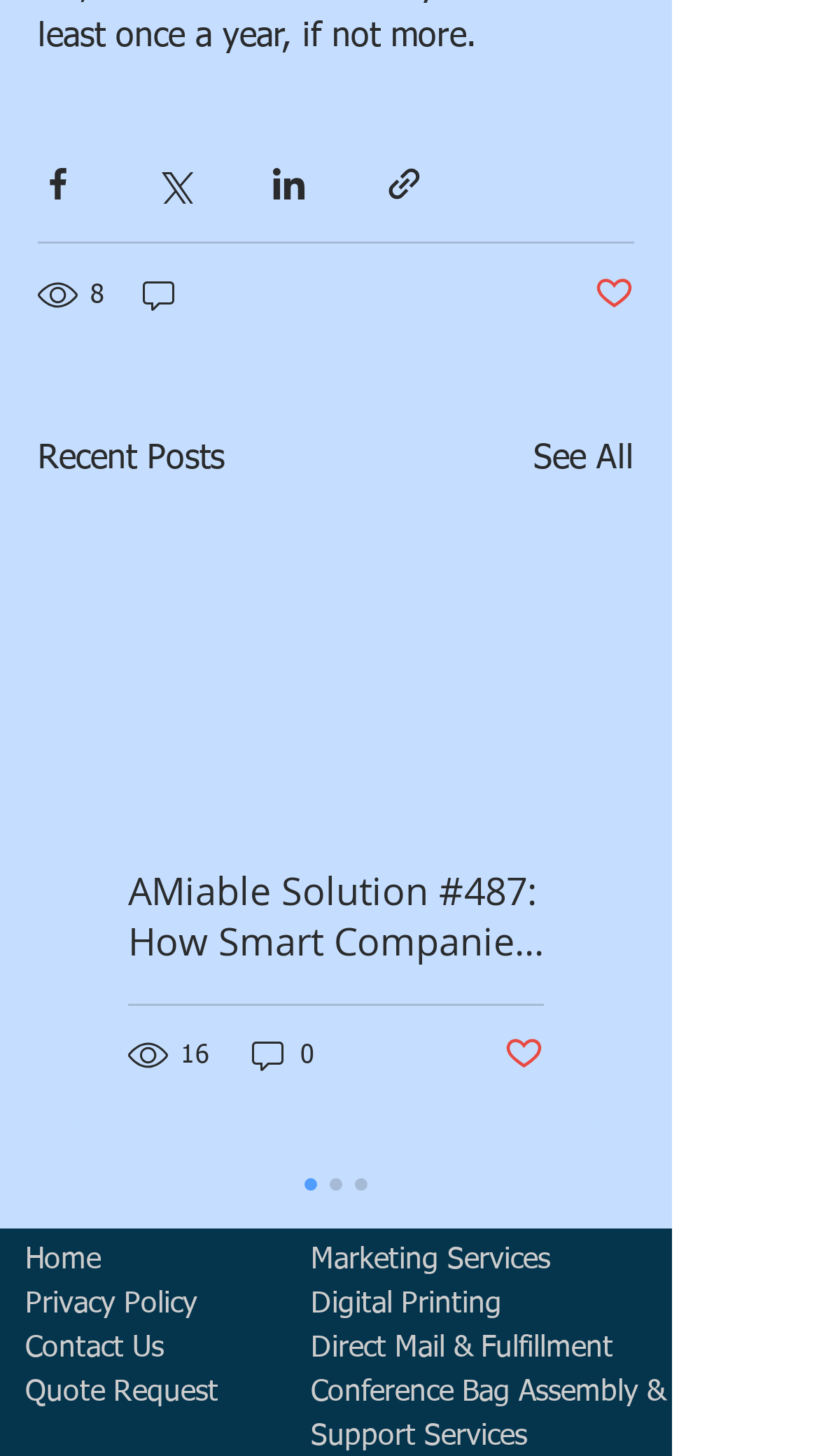Answer the question in one word or a short phrase:
How many comments does the first post have?

0 comments